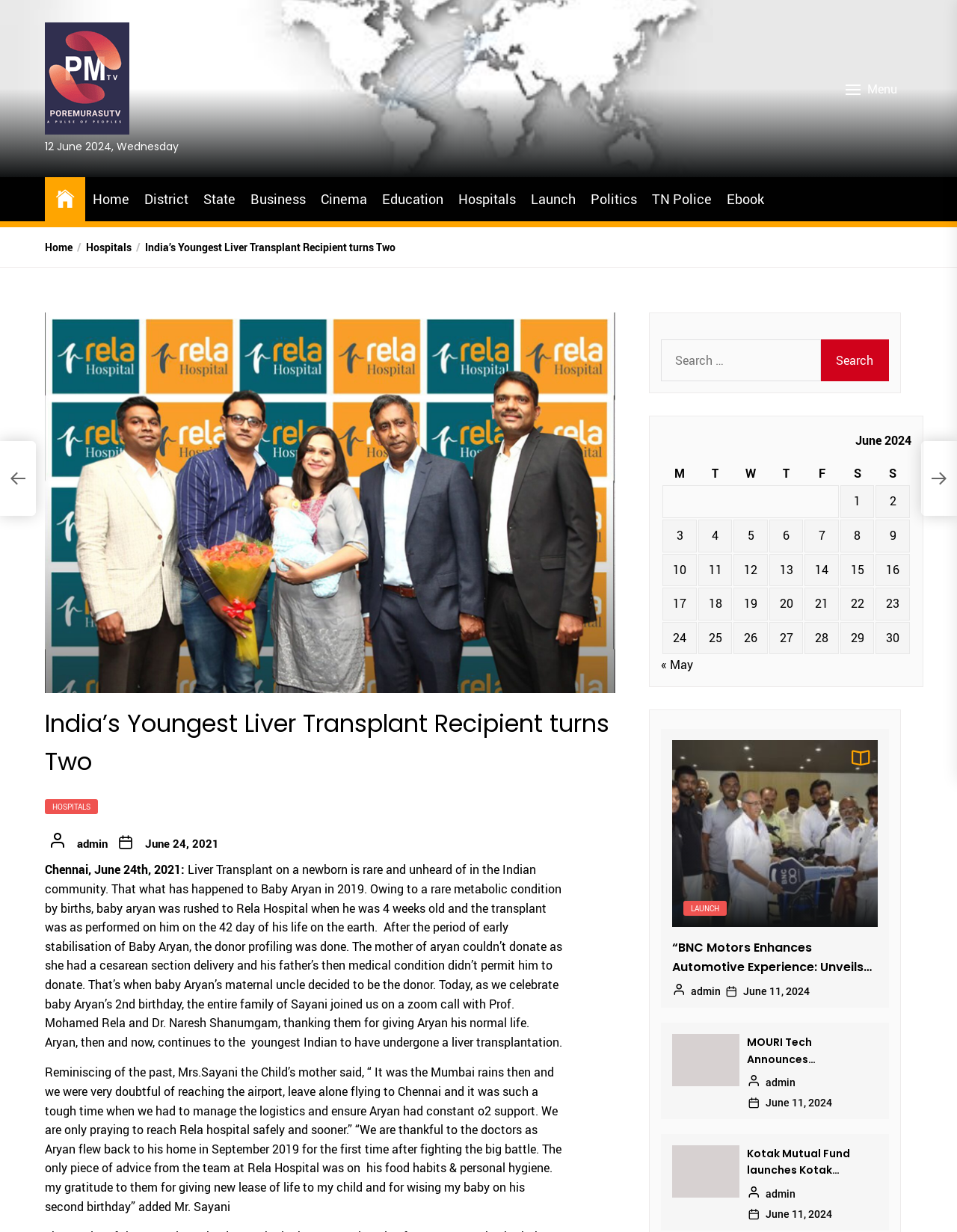What is the date of the news article?
Please answer the question with a detailed response using the information from the screenshot.

I found the date of the news article by looking at the text 'Chennai, June 24th, 2021:' which is a static text element on the webpage.